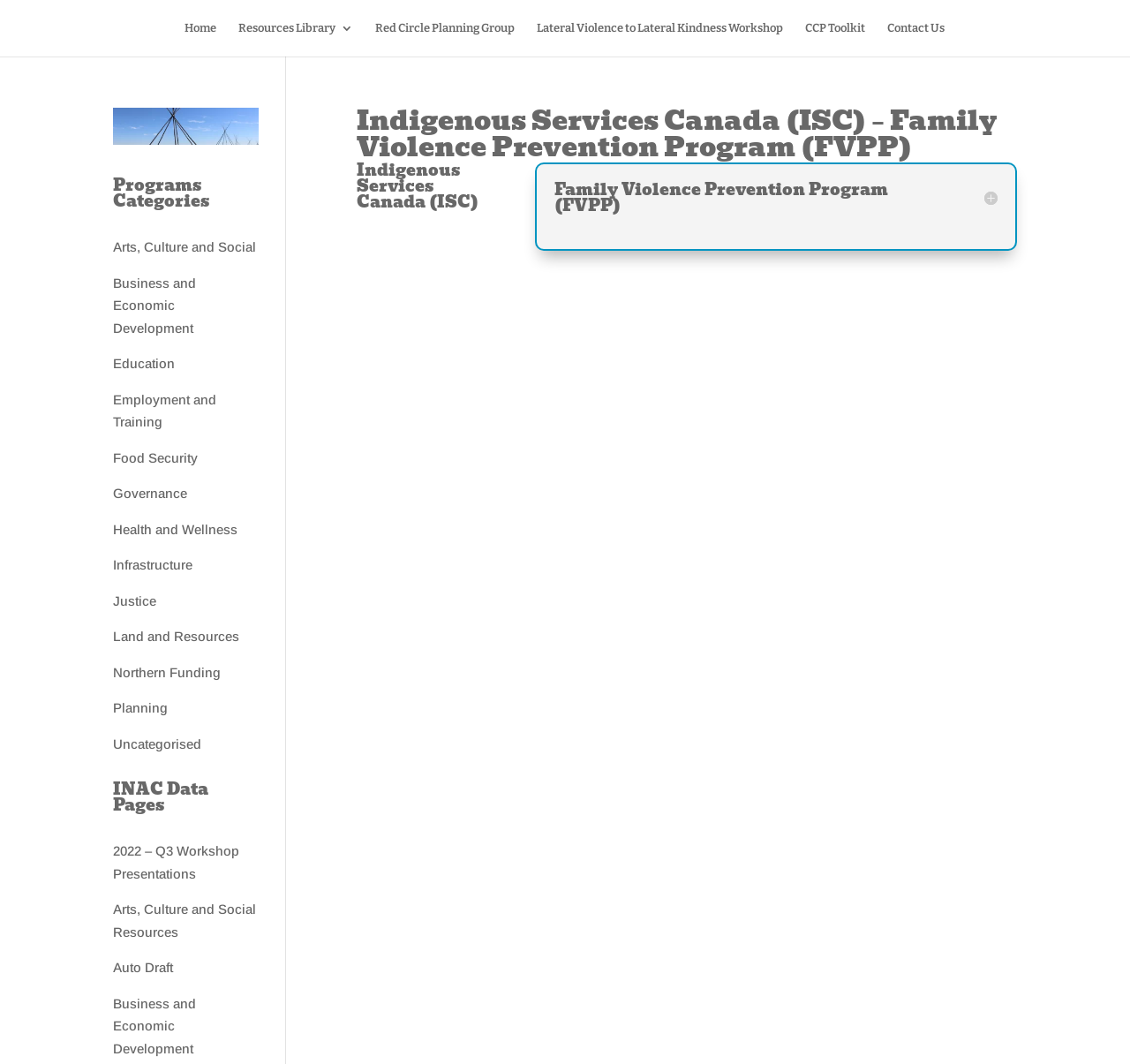Generate a detailed explanation of the webpage's features and information.

The webpage is about the Indigenous Services Canada (ISC) – Family Violence Prevention Program (FVPP) in Saskatchewan. At the top, there are six links: "Home", "Resources Library 3", "Red Circle Planning Group", "Lateral Violence to Lateral Kindness Workshop", "CCP Toolkit", and "Contact Us". 

Below the links, there is an article section that takes up most of the page. The article has a heading "Indigenous Services Canada (ISC) – Family Violence Prevention Program (FVPP)" and is attributed to "steven bryant" on "Feb 6, 2018". There are also links to "Justice" and "0 comments" below the heading. 

To the left of the article, there is an image "Home-Featured-INAC" and a heading "Programs Categories". Below the heading, there are 12 links to different program categories, including "Arts, Culture and Social", "Business and Economic Development", "Education", and others. 

Further down, there is a heading "INAC Data Pages" and three links to data pages, including "2022 – Q3 Workshop Presentations", "Arts, Culture and Social Resources", and "Auto Draft".